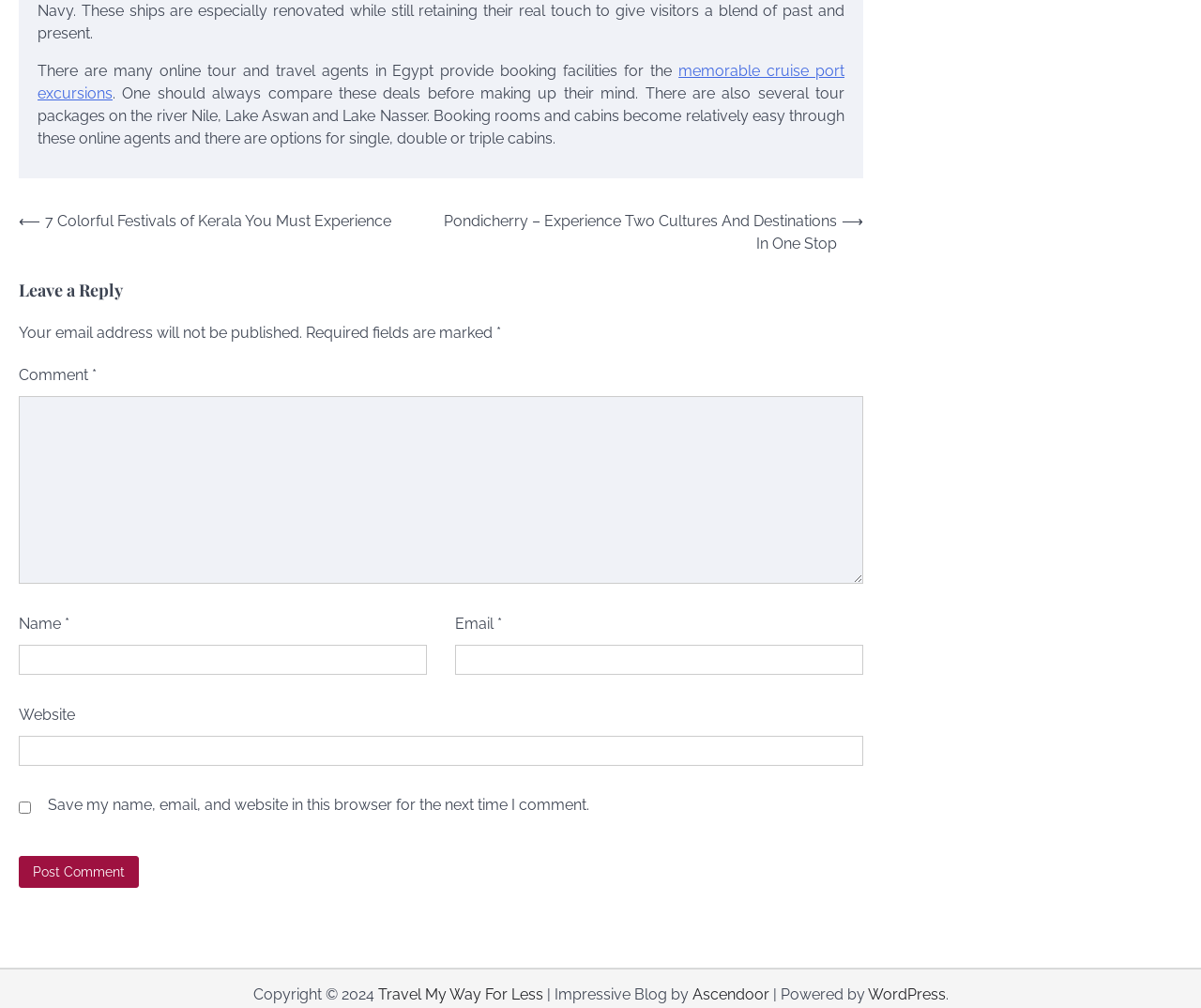What is the topic of the article?
Using the image as a reference, give a one-word or short phrase answer.

Egypt tour and travel